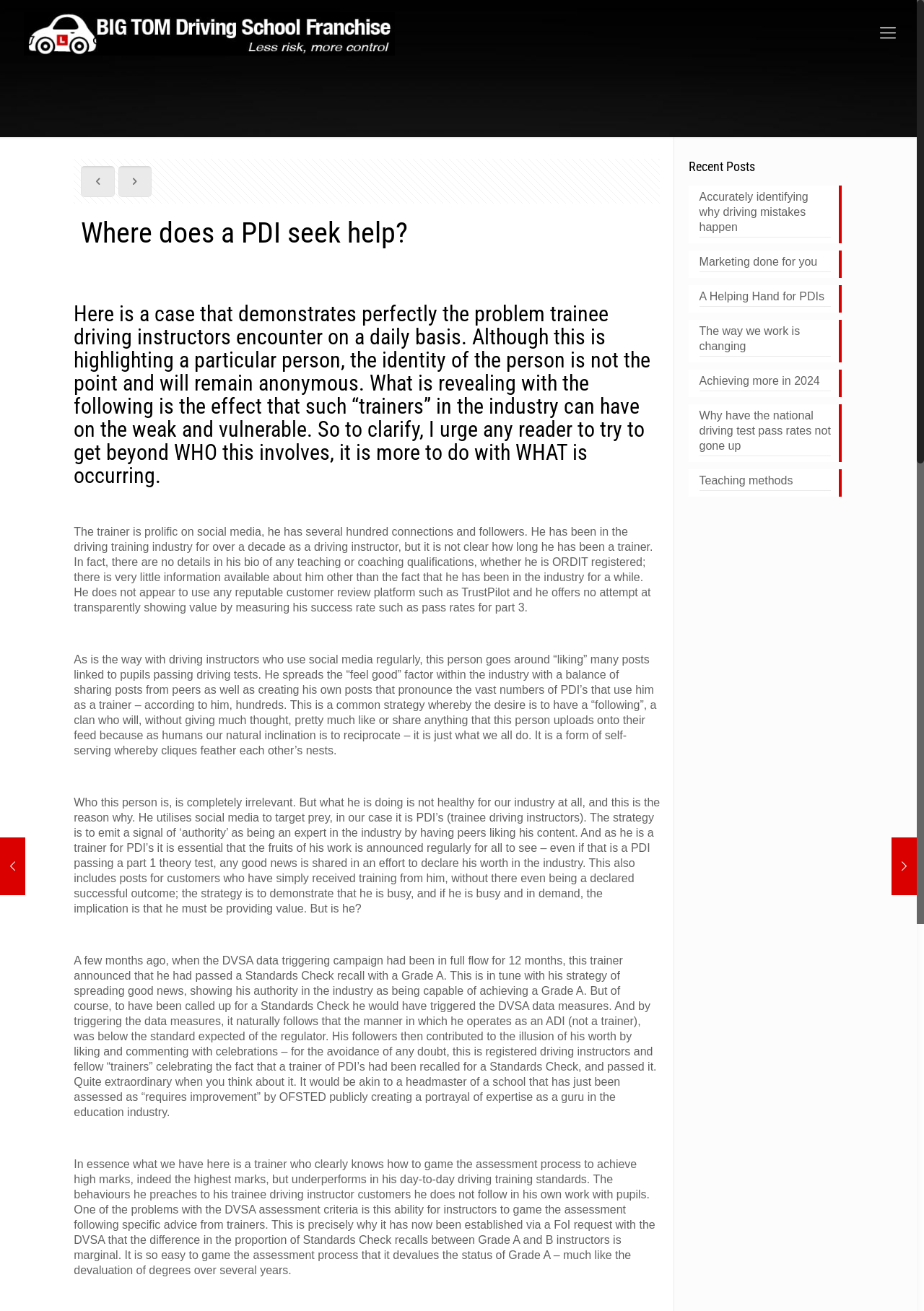Provide a brief response to the question using a single word or phrase: 
What is the purpose of the article?

To expose a problem